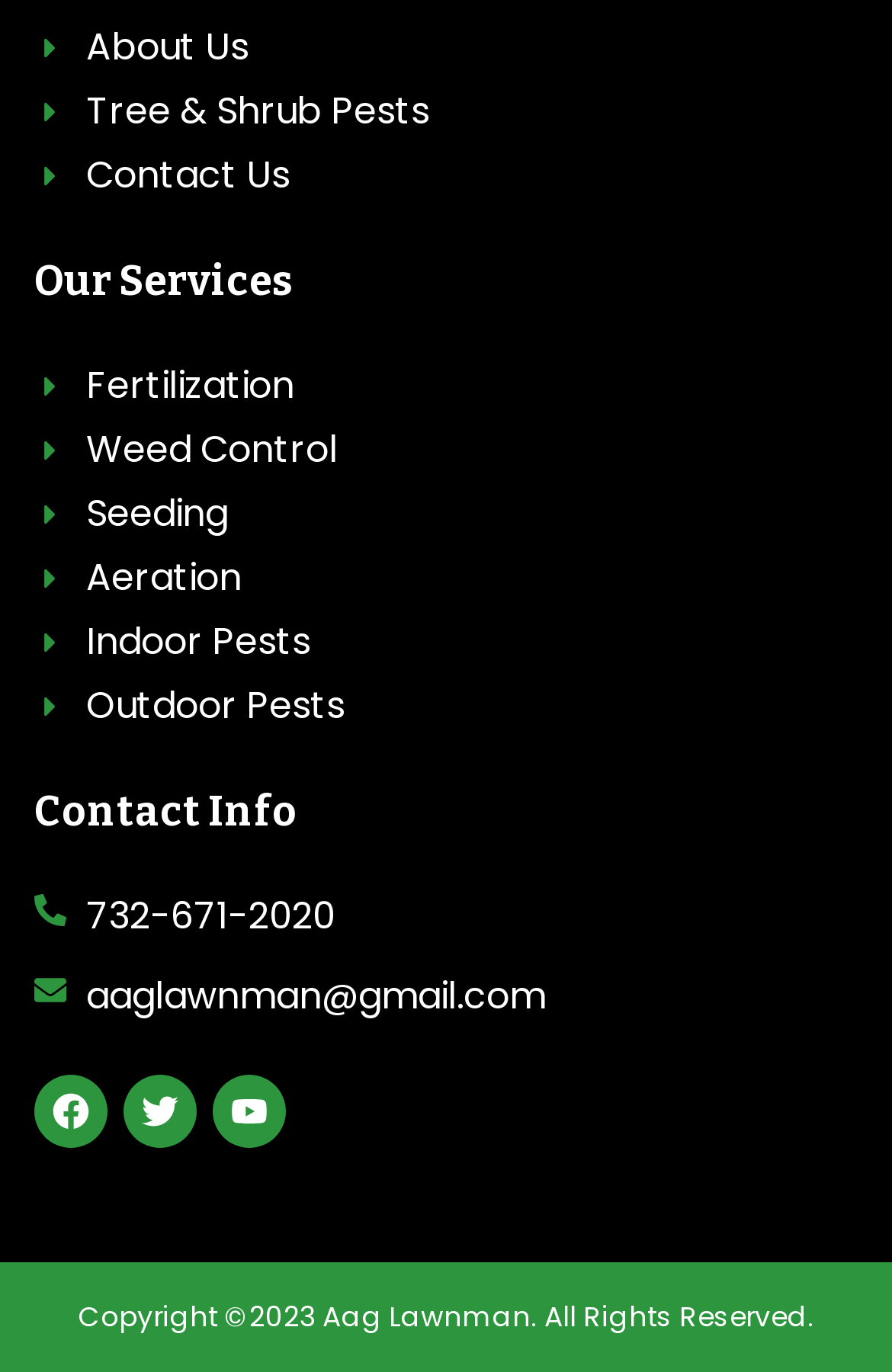Determine the bounding box coordinates for the HTML element described here: "Youtube".

[0.238, 0.784, 0.321, 0.837]